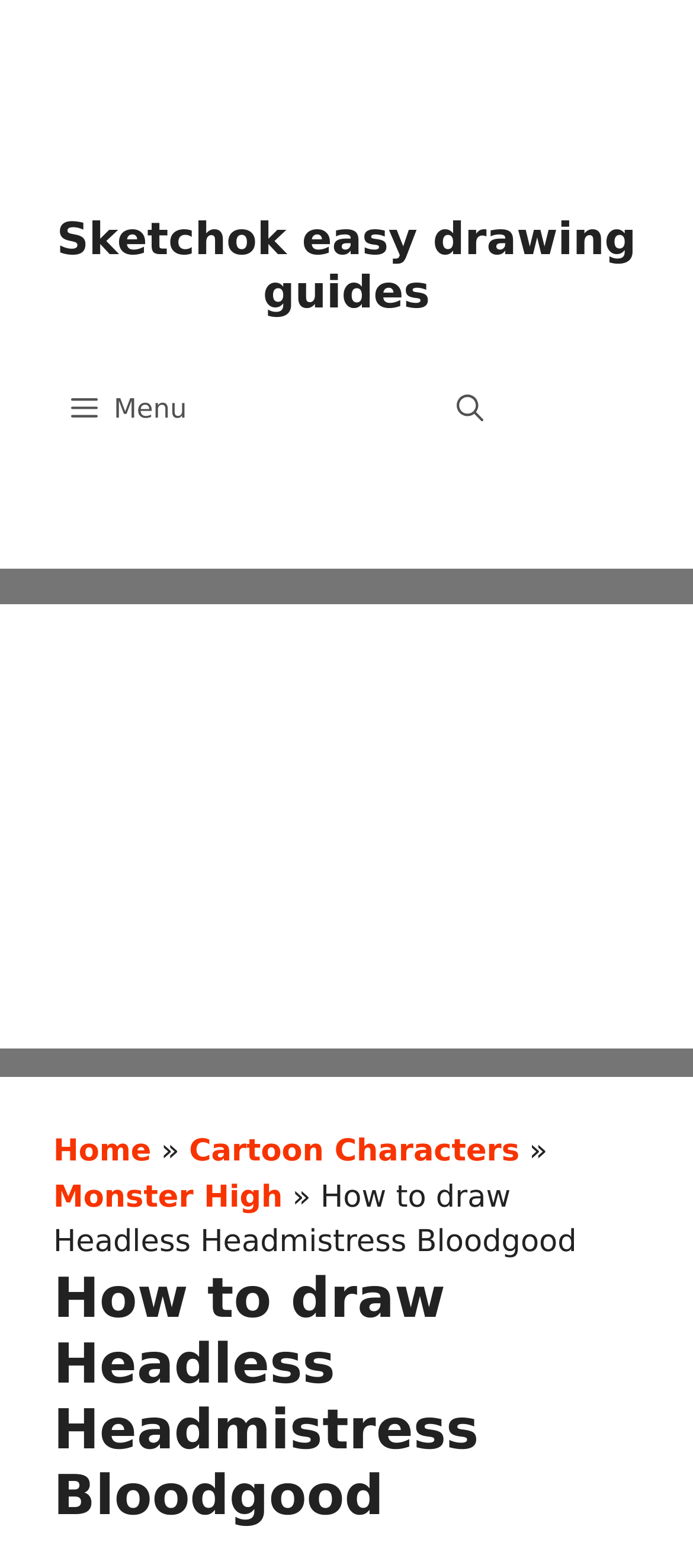Answer this question using a single word or a brief phrase:
What type of content is the webpage about?

Drawing guide